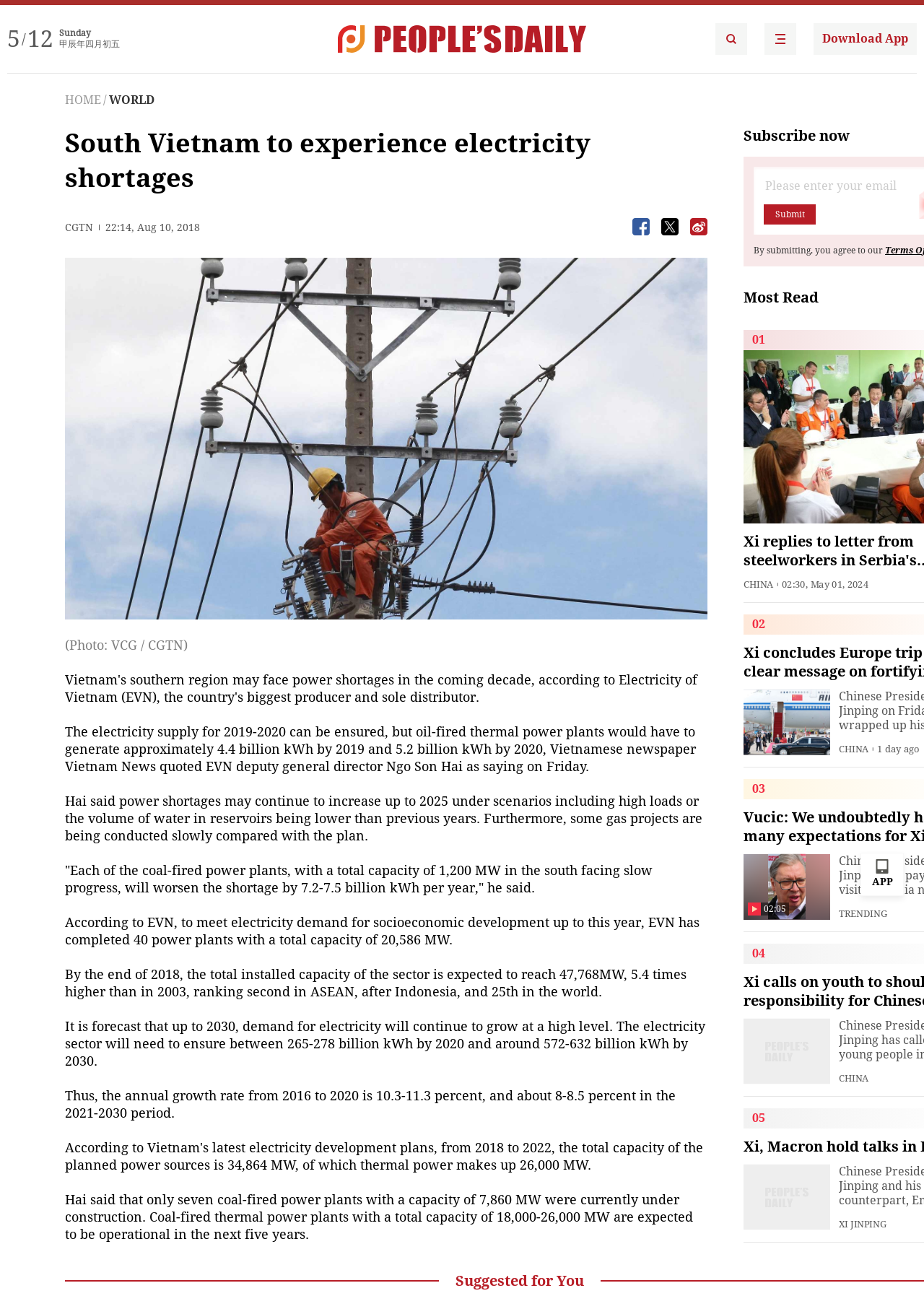Using the information in the image, could you please answer the following question in detail:
What is the total installed capacity of the electricity sector by the end of 2018?

I found the answer by reading the text 'By the end of 2018, the total installed capacity of the sector is expected to reach 47,768MW' which is located in the middle of the article.